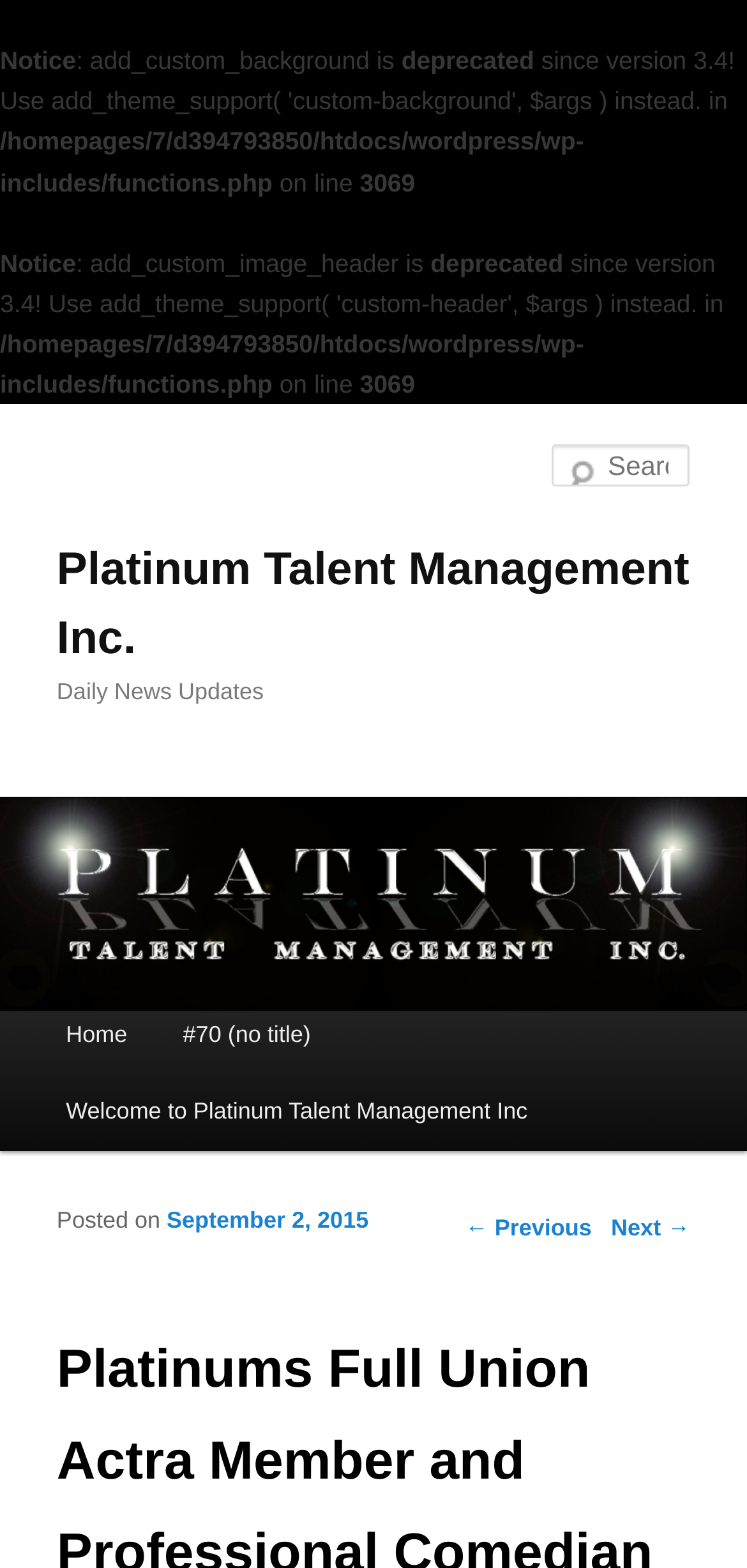Using the element description Home, predict the bounding box coordinates for the UI element. Provide the coordinates in (top-left x, top-left y, bottom-right x, bottom-right y) format with values ranging from 0 to 1.

[0.051, 0.636, 0.208, 0.685]